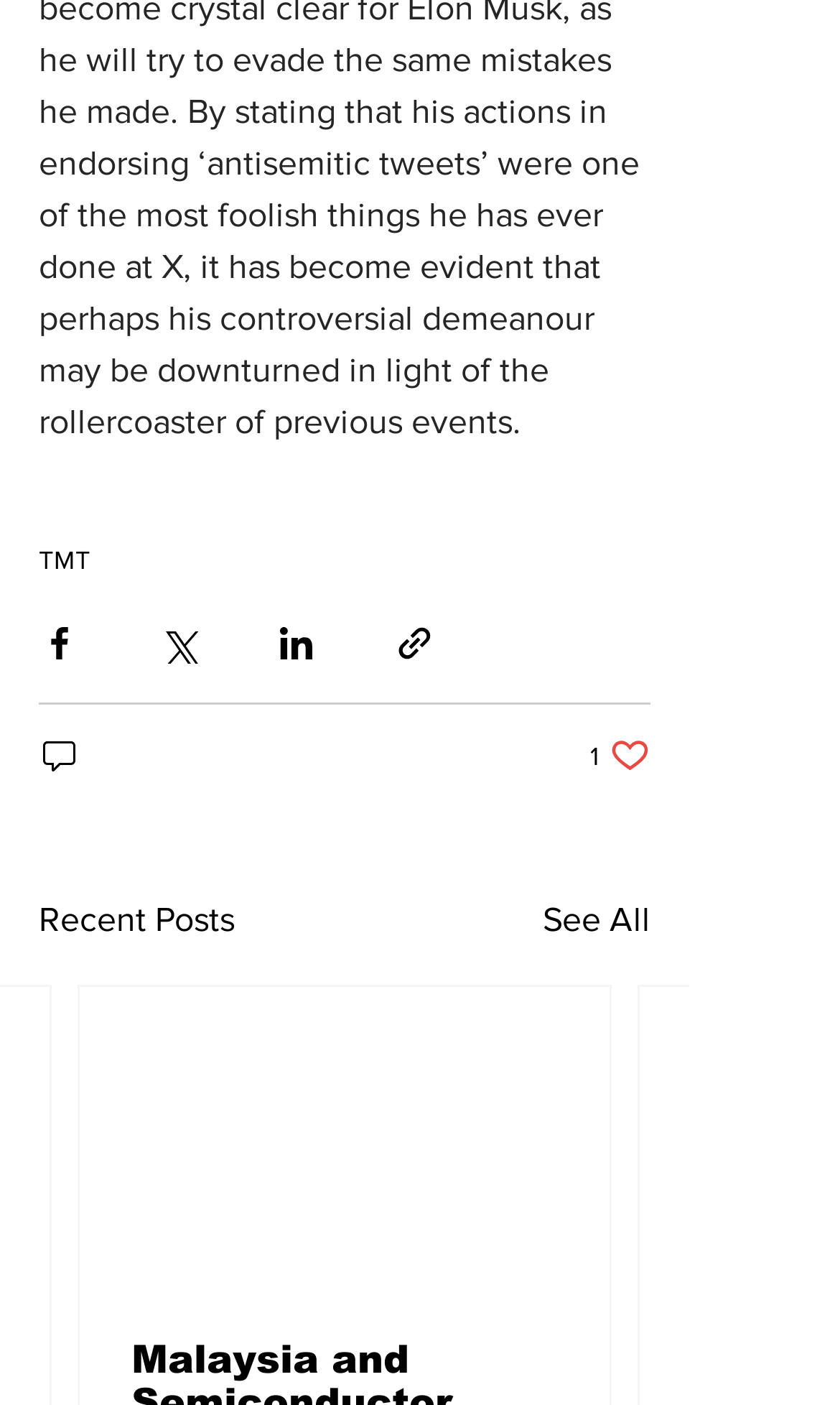What is the number of comments on the current post?
Deliver a detailed and extensive answer to the question.

I looked at the text '0 comments' which is located below the social media sharing buttons, indicating that there are no comments on the current post.